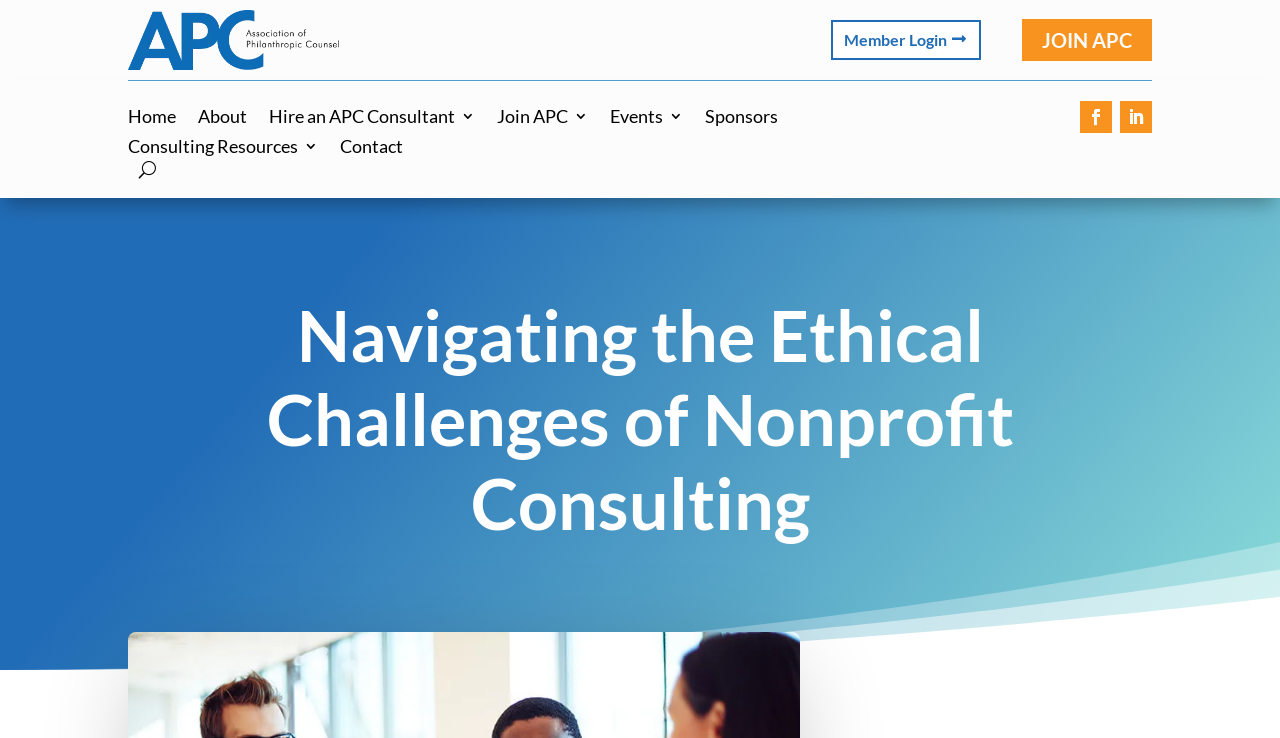Specify the bounding box coordinates of the area to click in order to follow the given instruction: "Visit the original source."

None